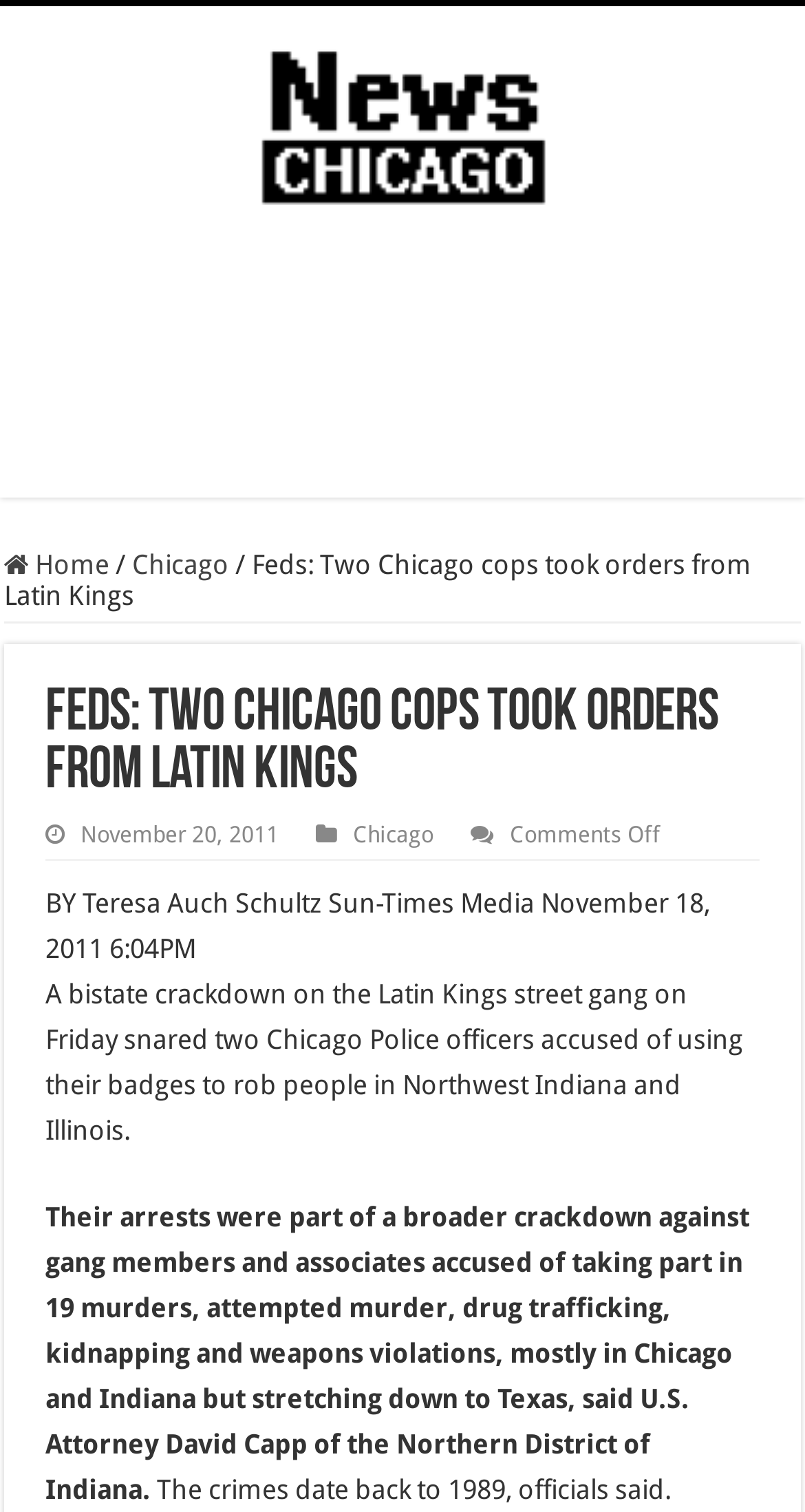Describe all the key features of the webpage in detail.

The webpage appears to be a news article from the "News Chicago" section. At the top, there is a heading "News Chicago" with a corresponding image and a link to the same. Below this, there is an advertisement iframe.

The main content of the article is divided into sections. On the top-left, there is a navigation menu with links to "Home" and "Chicago", separated by a slash. The title of the article, "Feds: Two Chicago cops took orders from Latin Kings", is displayed prominently in a larger font size. Below the title, there is a heading with the same text, followed by the date "November 20, 2011" and a link to "Chicago".

The main body of the article starts with a byline "BY Teresa Auch Schultz Sun-Times Media November 18, 2011 6:04PM" and a brief summary "A bistate crackdown on the Latin Kings street gang on Friday snared two Chicago Police officers accused of using their badges to rob people in Northwest Indiana and Illinois." The article then continues with more details about the crackdown, including the arrests of gang members and associates accused of various crimes, and the dates of the crimes.

At the bottom of the article, there is a comment section with a "Comments Off" label.